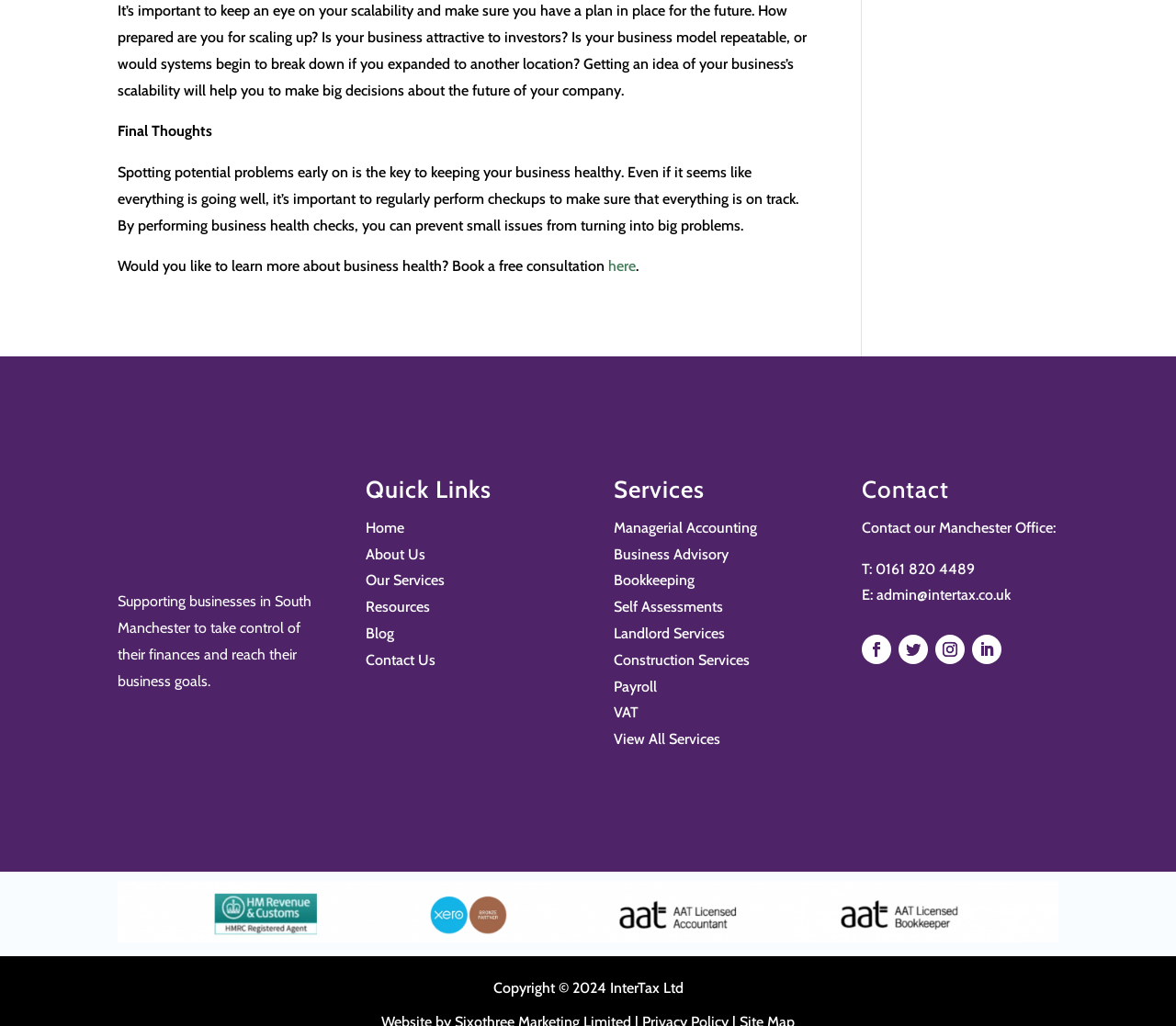Please use the details from the image to answer the following question comprehensively:
How can I contact InterTax?

The webpage provides contact information for InterTax, including a phone number and email address, allowing users to reach out to them for inquiries or services.